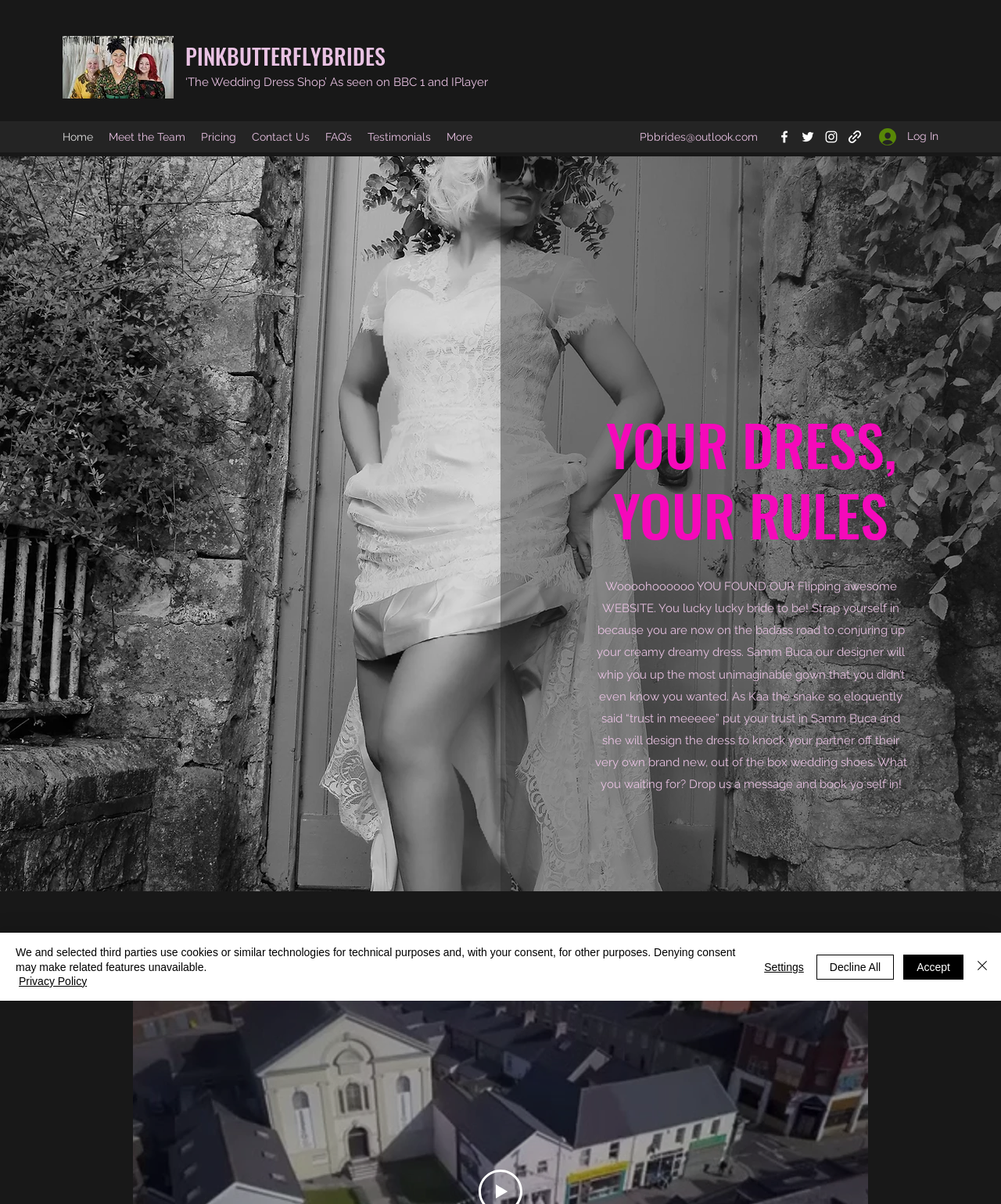Provide the bounding box coordinates of the HTML element this sentence describes: "Meet the Team".

[0.101, 0.104, 0.193, 0.123]